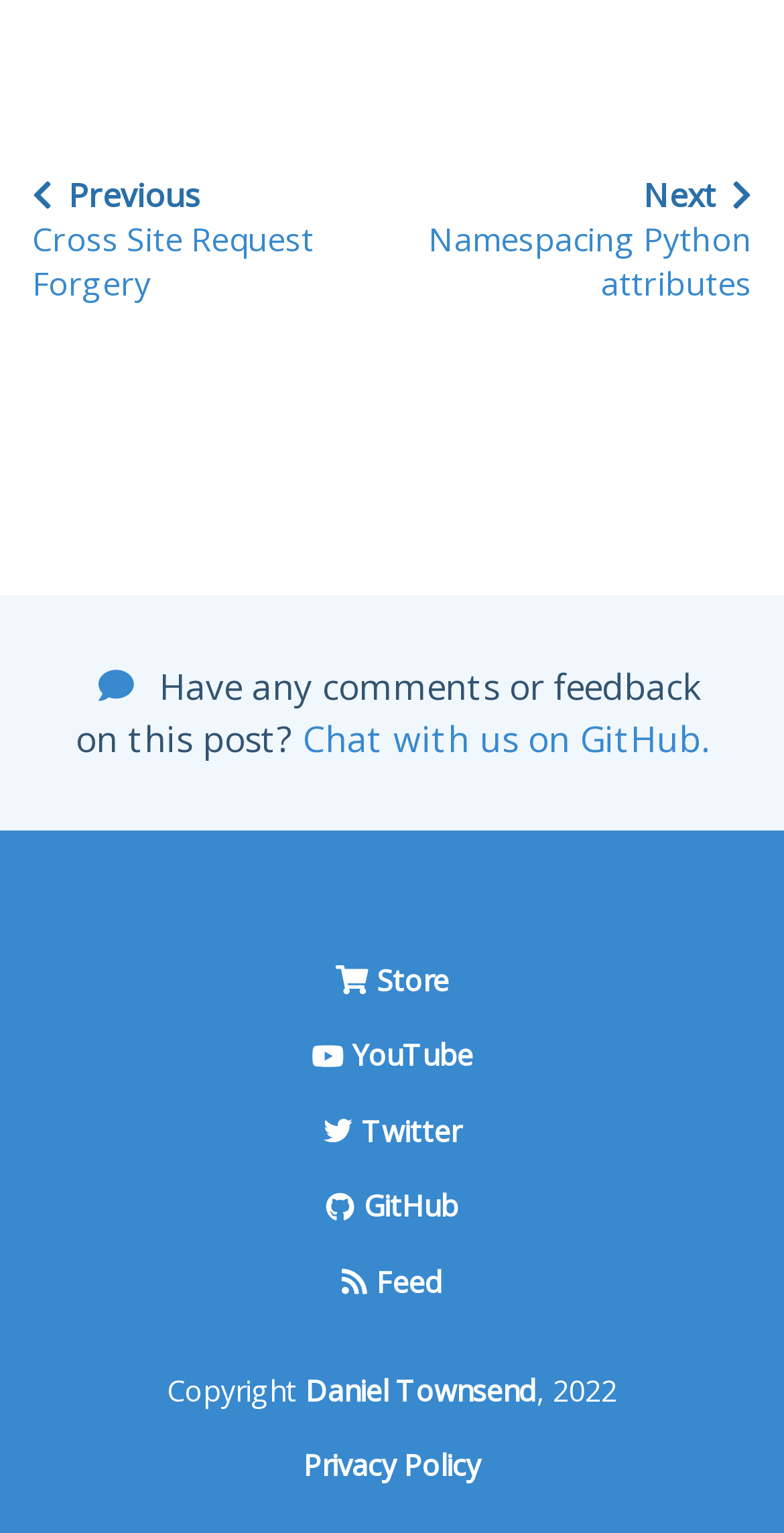From the element description Chat with us on GitHub., predict the bounding box coordinates of the UI element. The coordinates must be specified in the format (top-left x, top-left y, bottom-right x, bottom-right y) and should be within the 0 to 1 range.

[0.386, 0.461, 0.904, 0.492]